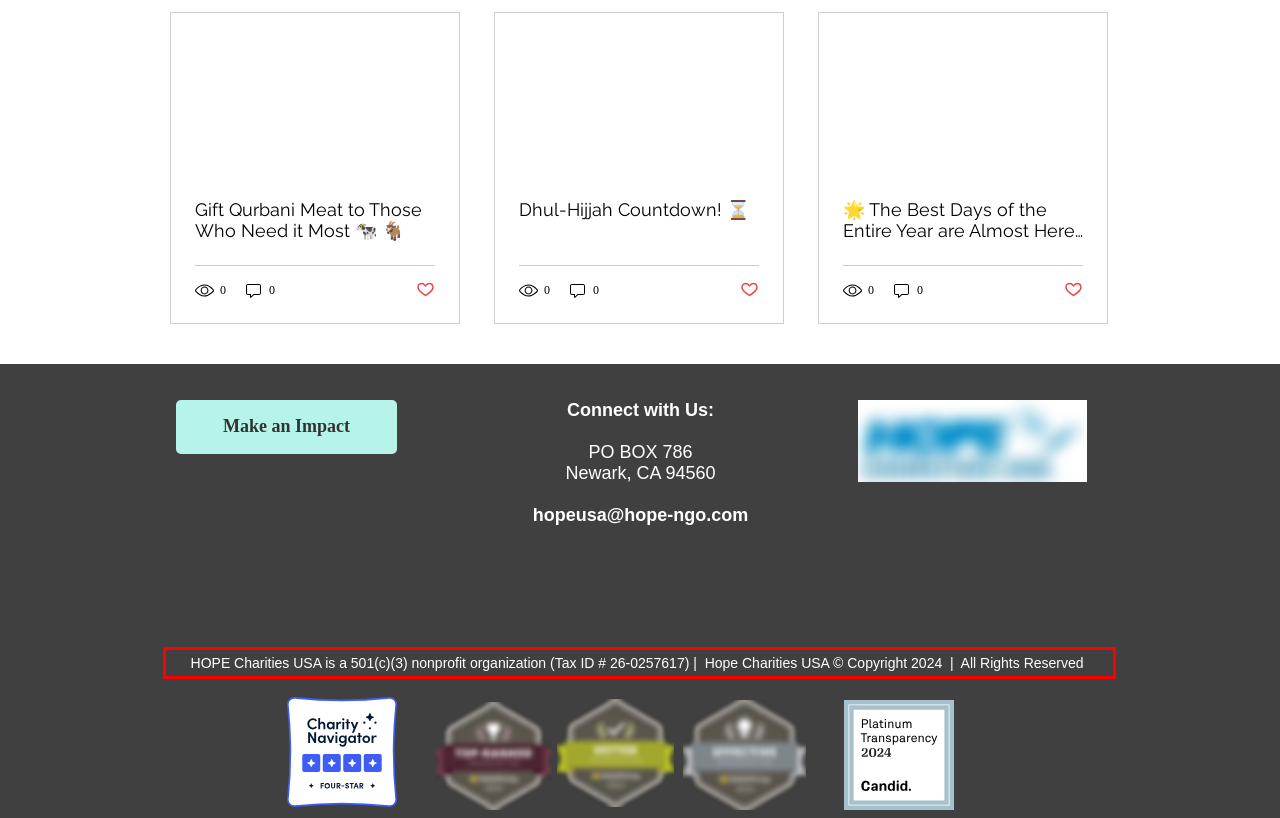You have a screenshot of a webpage with a UI element highlighted by a red bounding box. Use OCR to obtain the text within this highlighted area.

HOPE Charities USA is a 501(c)(3) nonprofit organization (Tax ID # 26-0257617) | Hope Charities USA © Copyright 2024 | All Rights Reserved